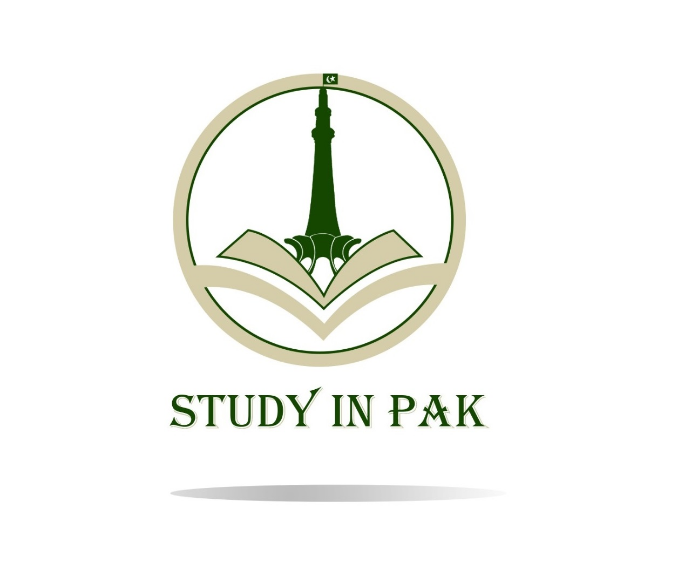Based on the image, provide a detailed and complete answer to the question: 
What does the stylized open book symbolize?

According to the caption, the stylized open book at the center of the logo represents education and knowledge, which is fitting for a platform dedicated to assisting international students seeking admissions in Pakistan.